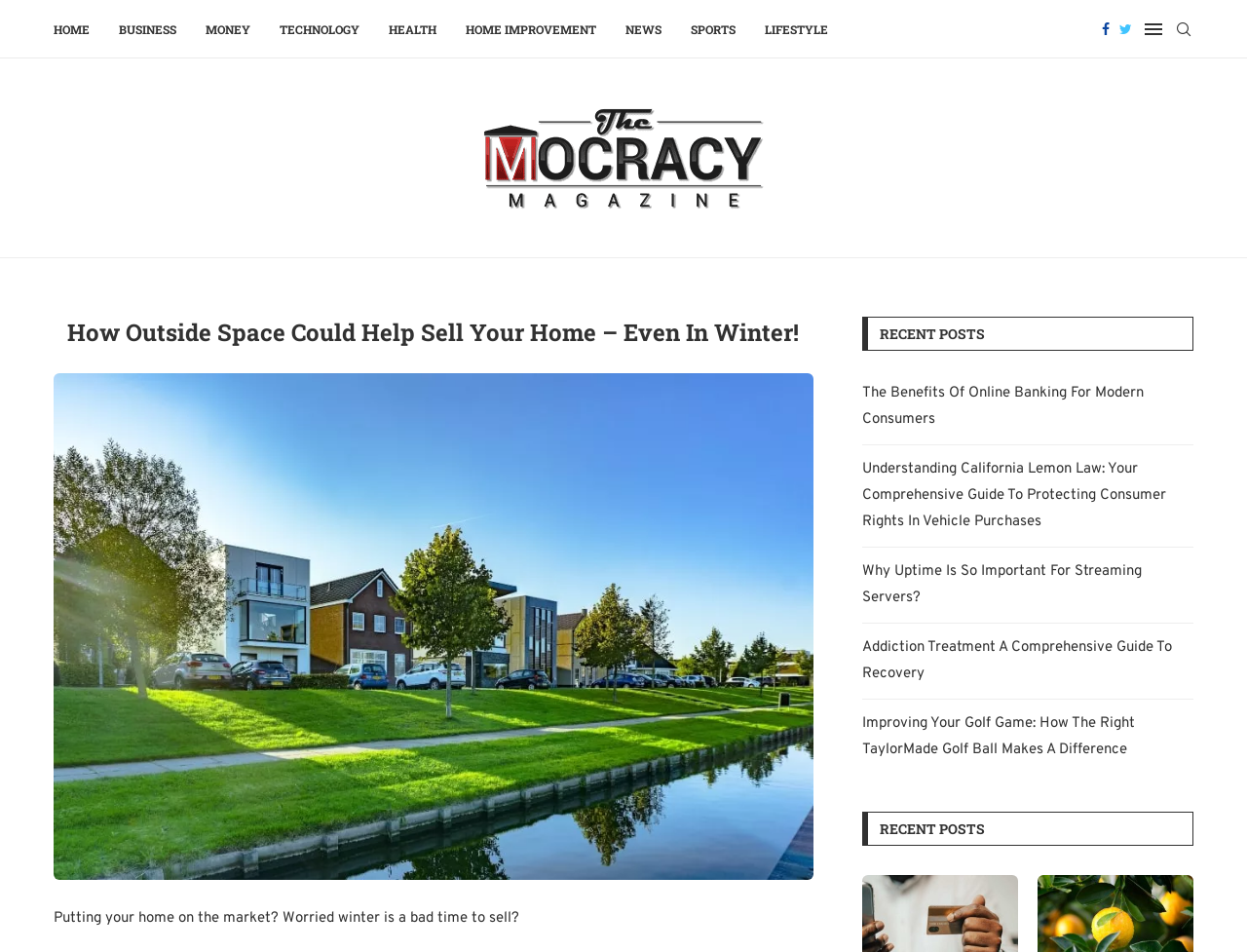Extract the bounding box coordinates for the HTML element that matches this description: "Business". The coordinates should be four float numbers between 0 and 1, i.e., [left, top, right, bottom].

[0.095, 0.001, 0.141, 0.06]